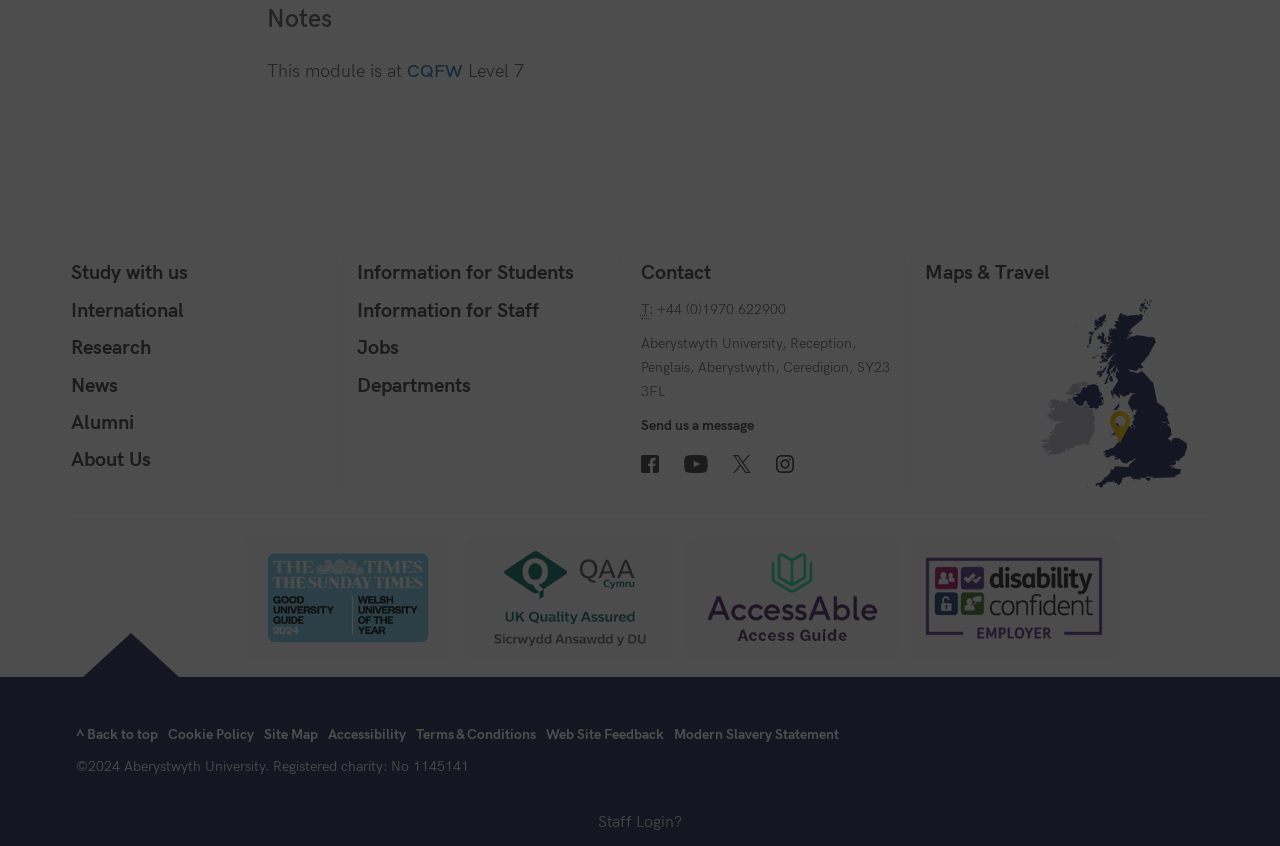Find the bounding box coordinates for the HTML element described in this sentence: "Getting to Know Europe". Provide the coordinates as four float numbers between 0 and 1, in the format [left, top, right, bottom].

None